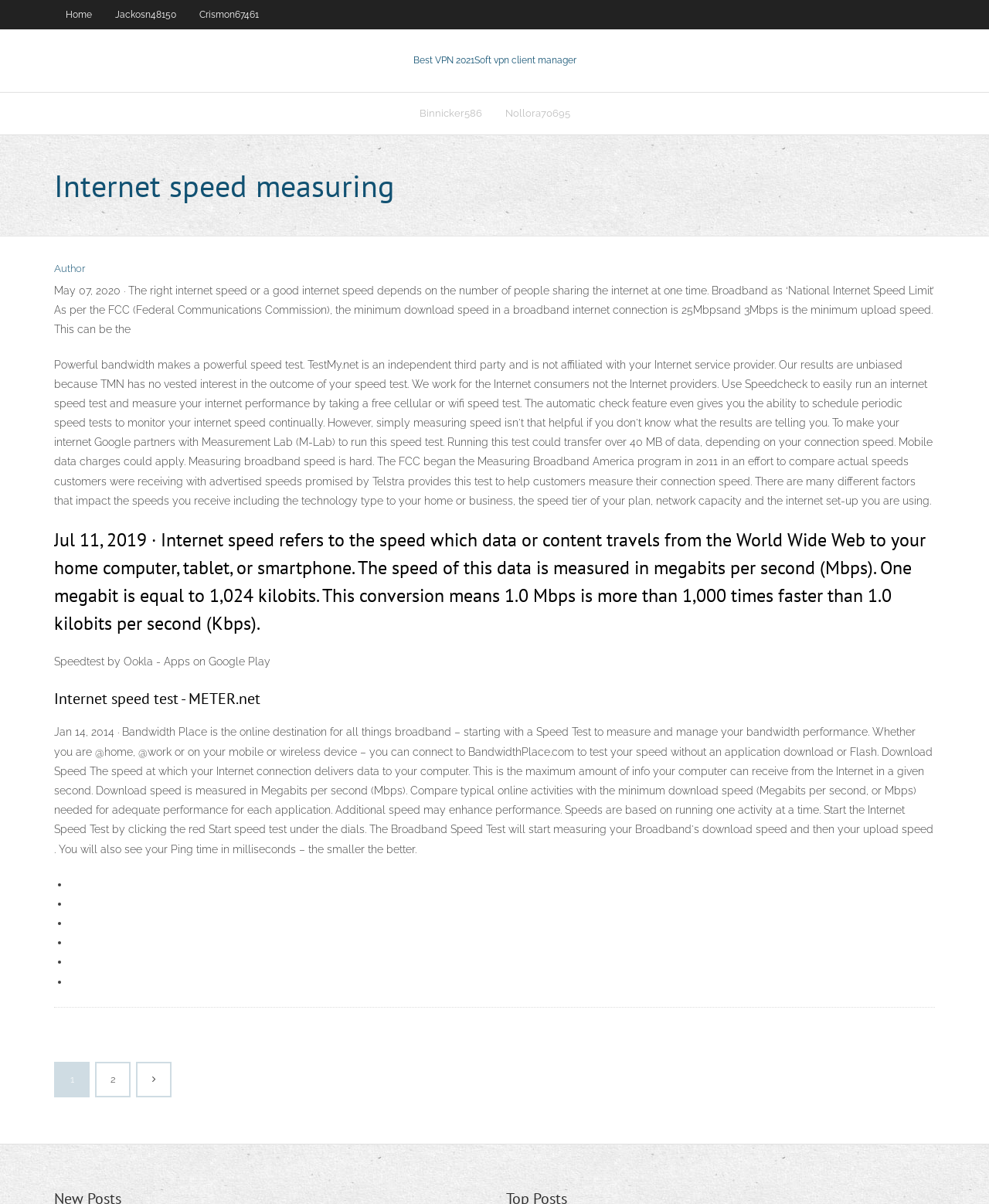Please locate the clickable area by providing the bounding box coordinates to follow this instruction: "Go to the 'Internet speed test' page".

[0.055, 0.571, 0.945, 0.59]